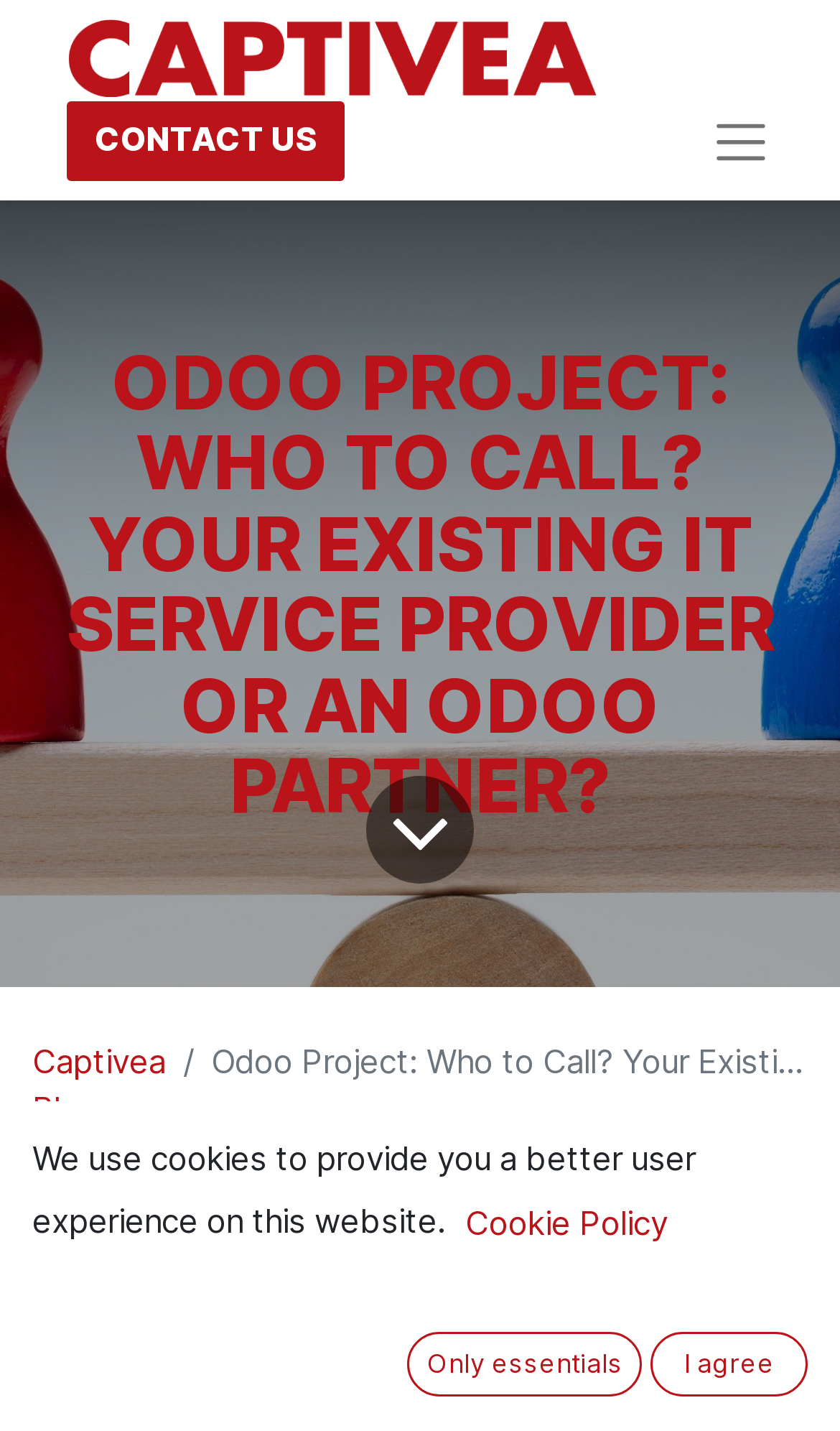Answer the question using only a single word or phrase: 
What is the text of the navigation element?

Captivea Blog